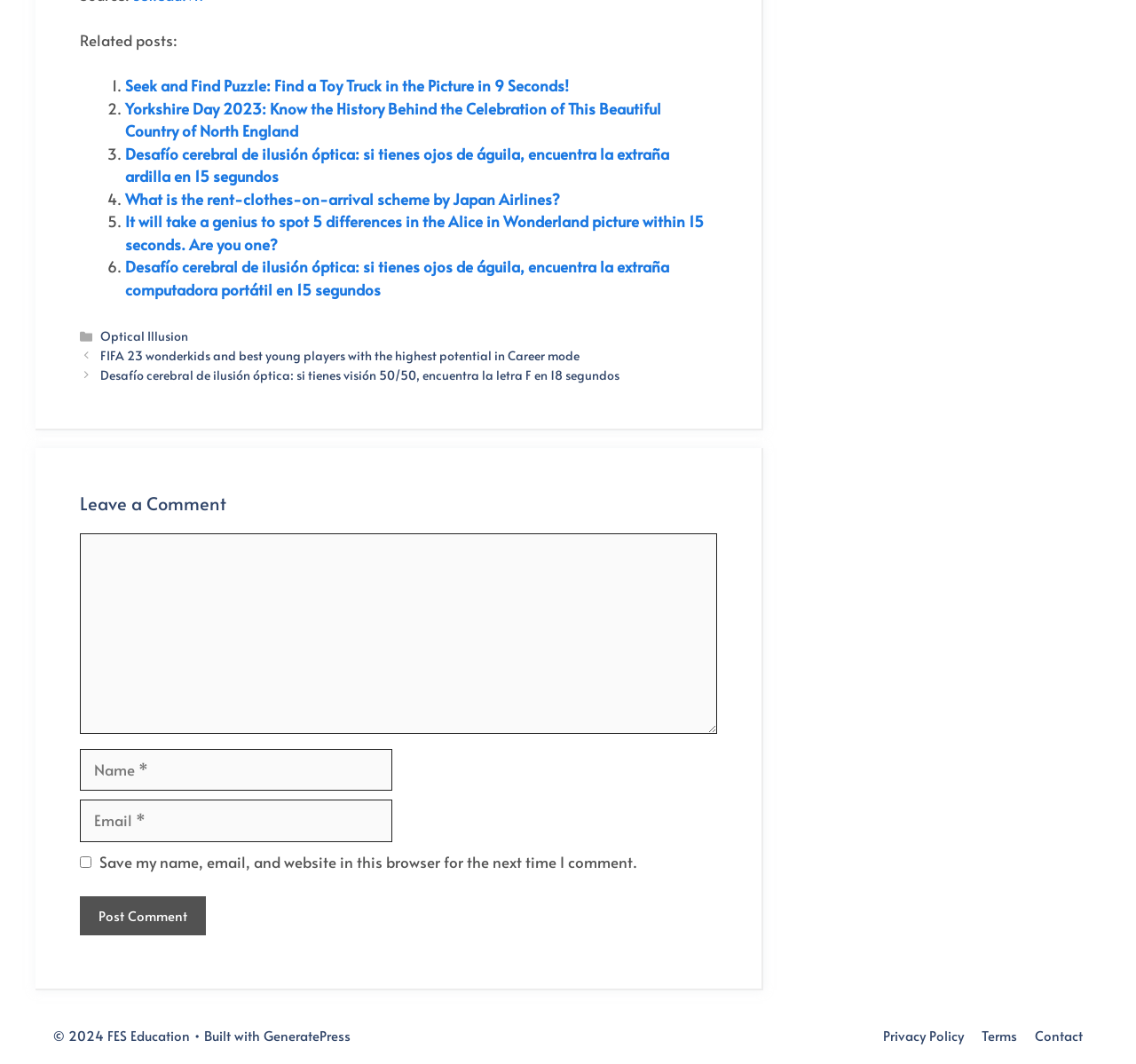How many related posts are listed?
Using the image as a reference, deliver a detailed and thorough answer to the question.

I counted the number of list markers and links in the 'Related posts:' section, and there are 6 related posts listed.